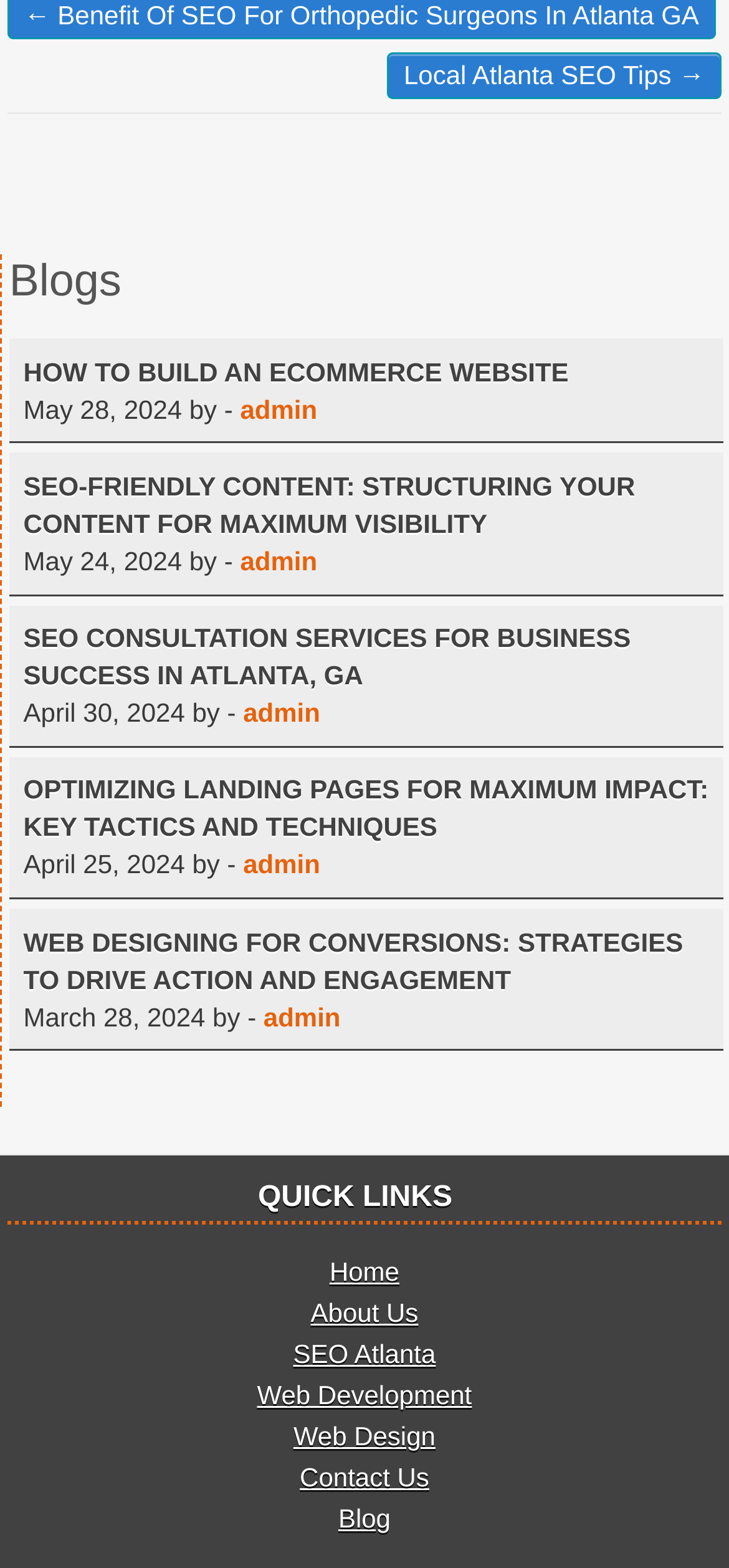Determine the bounding box coordinates of the clickable area required to perform the following instruction: "Click on Local Atlanta SEO Tips". The coordinates should be represented as four float numbers between 0 and 1: [left, top, right, bottom].

[0.531, 0.033, 0.99, 0.063]